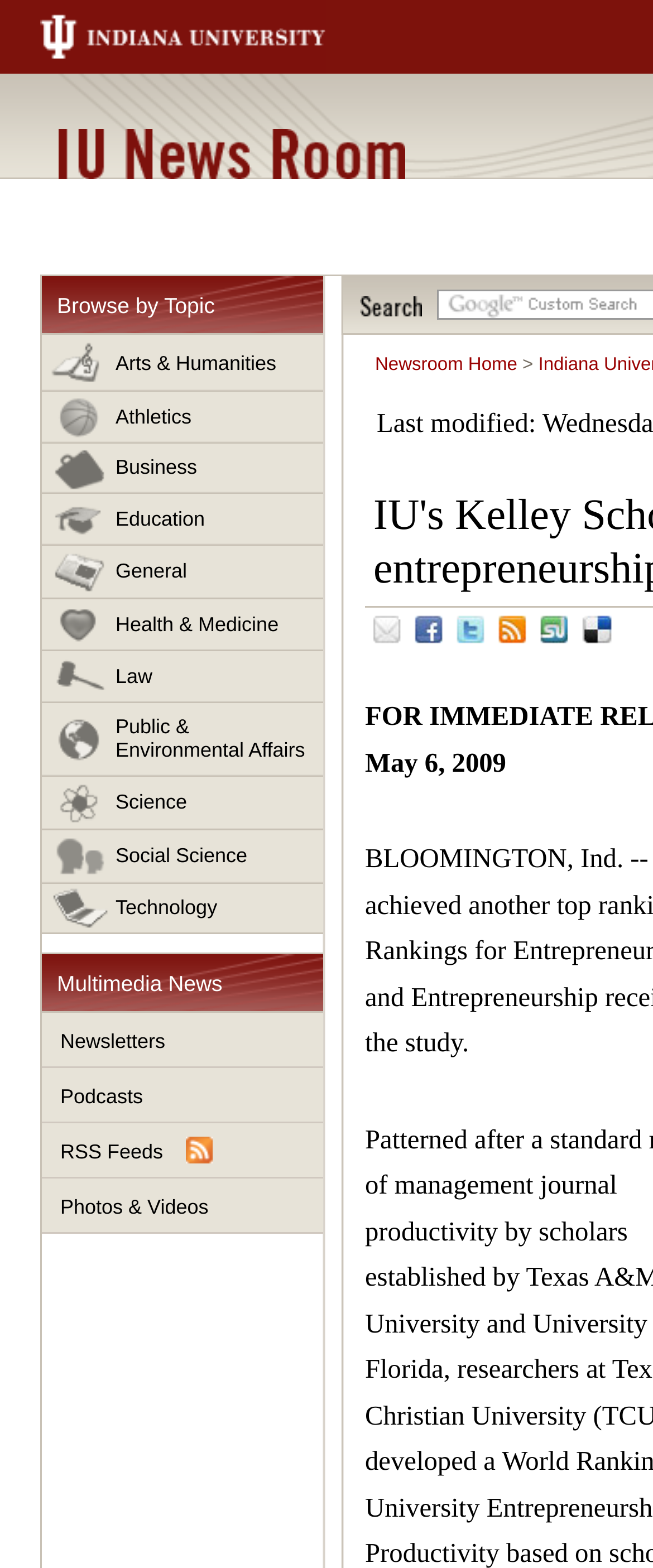Locate the bounding box coordinates of the element that needs to be clicked to carry out the instruction: "View Newsletters". The coordinates should be given as four float numbers ranging from 0 to 1, i.e., [left, top, right, bottom].

[0.064, 0.646, 0.495, 0.681]